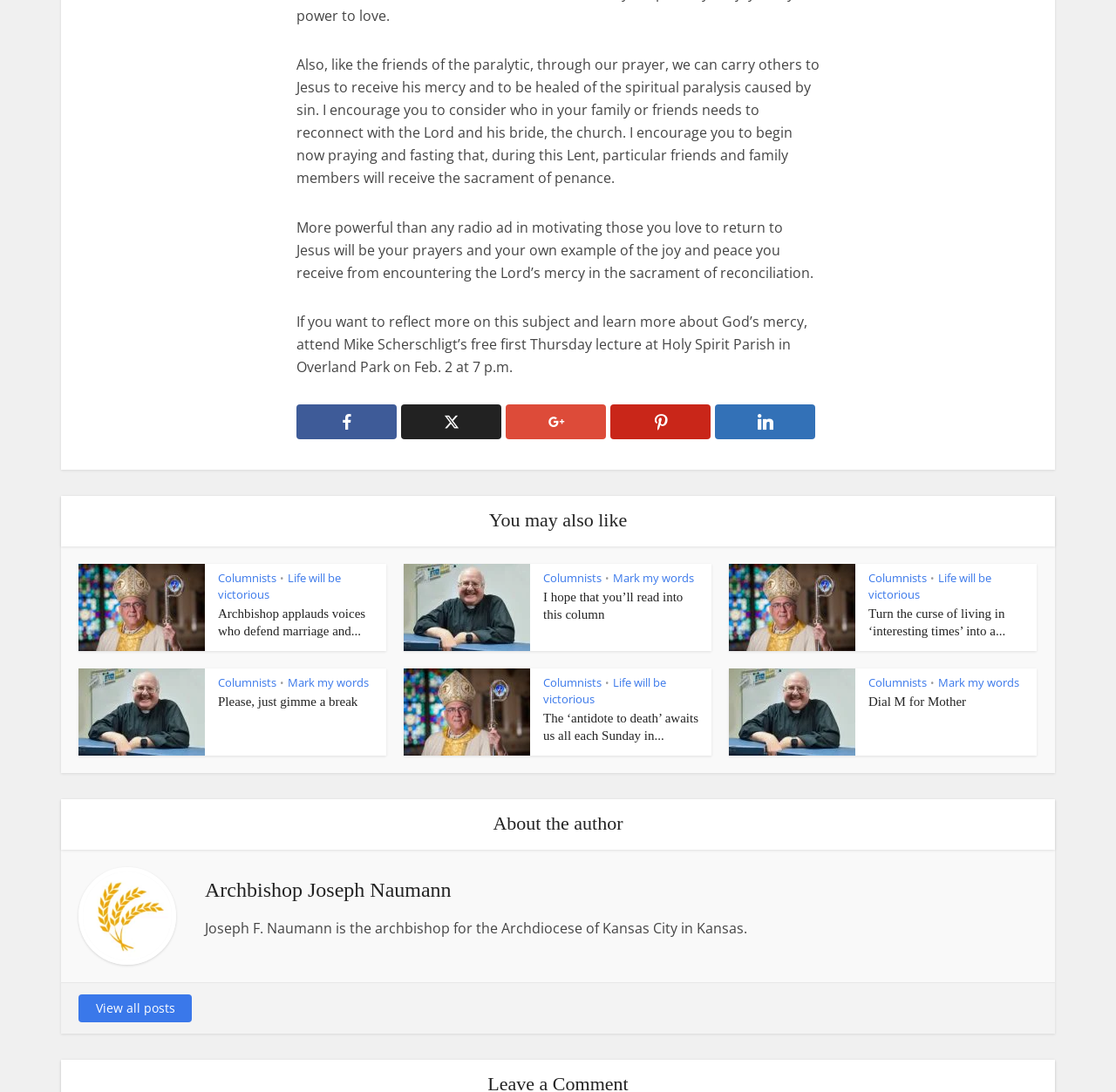Pinpoint the bounding box coordinates of the area that must be clicked to complete this instruction: "Log in to the website".

None